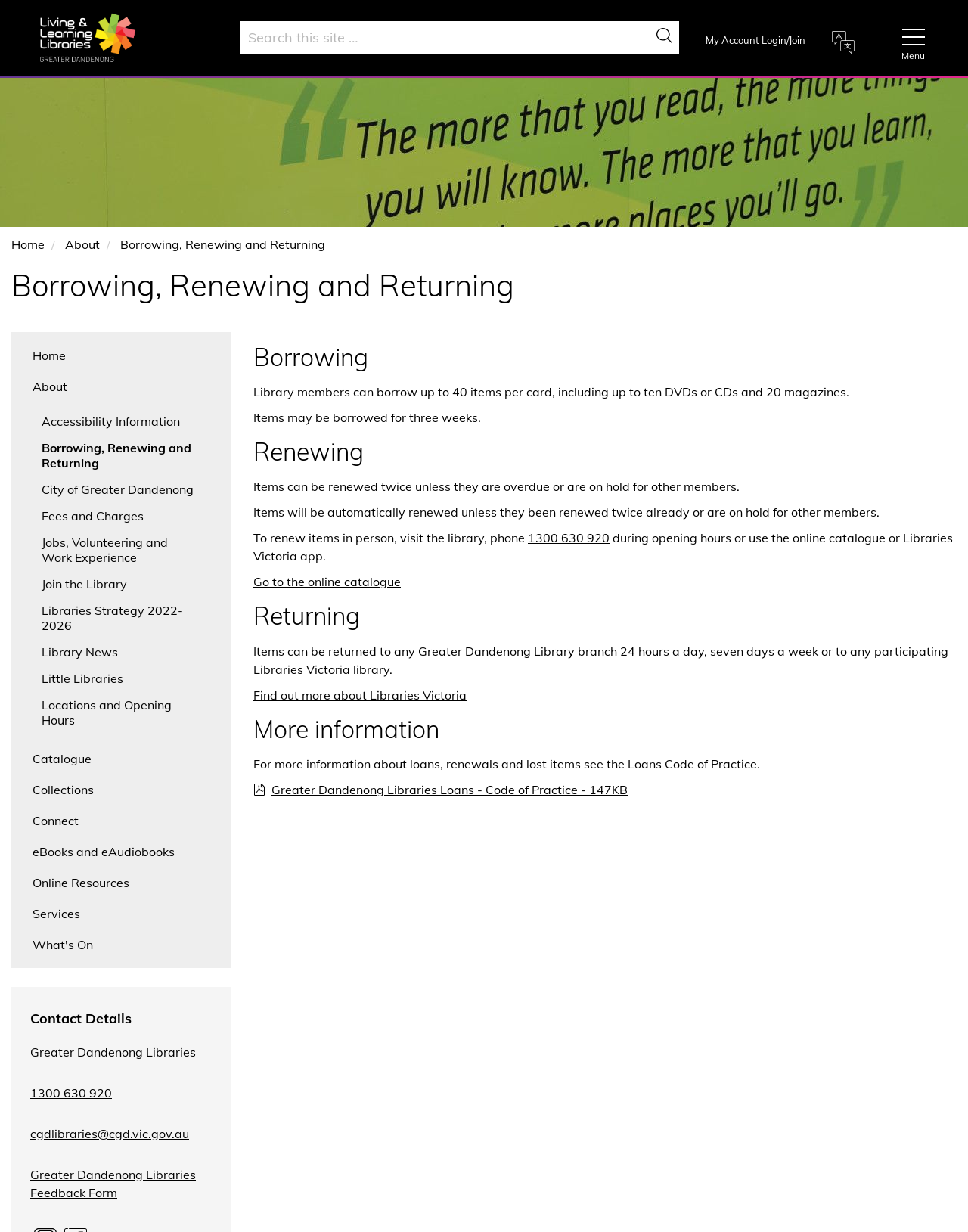Extract the bounding box coordinates of the UI element described: "Online Resources". Provide the coordinates in the format [left, top, right, bottom] with values ranging from 0 to 1.

[0.021, 0.705, 0.229, 0.727]